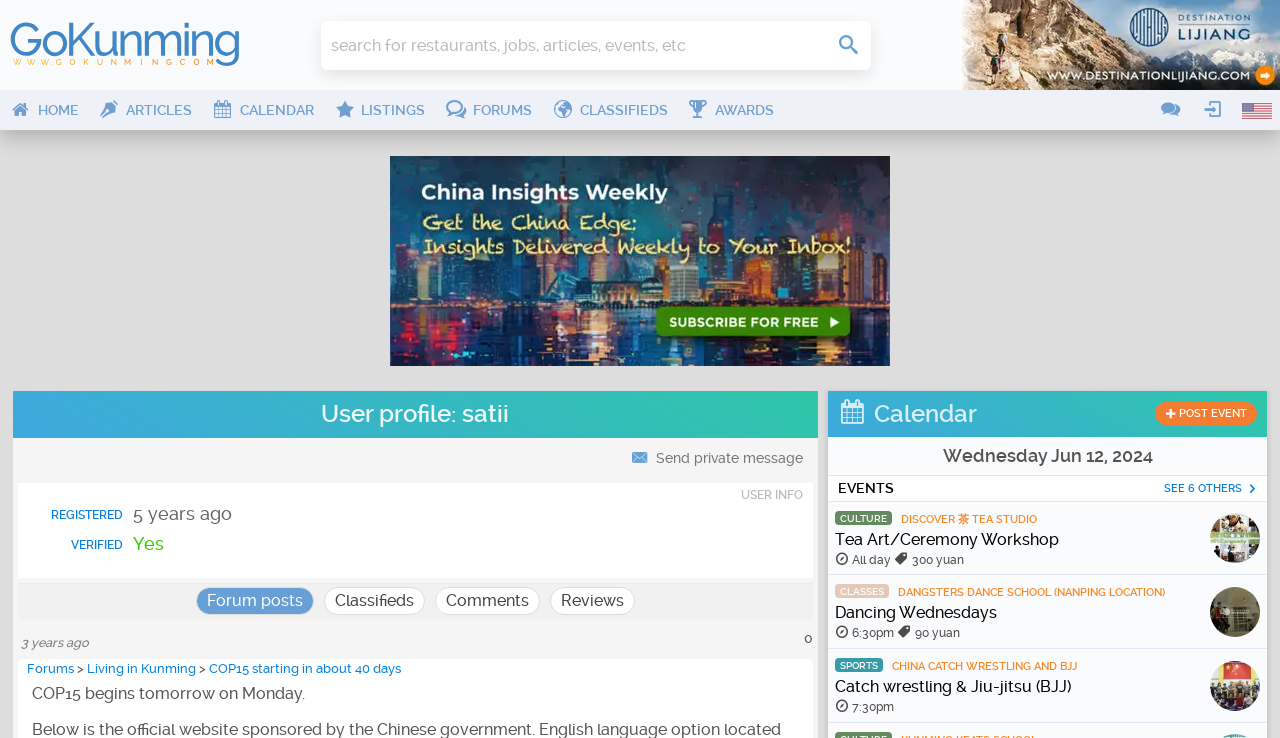What is the name of the website?
Answer with a single word or phrase by referring to the visual content.

GoKunming